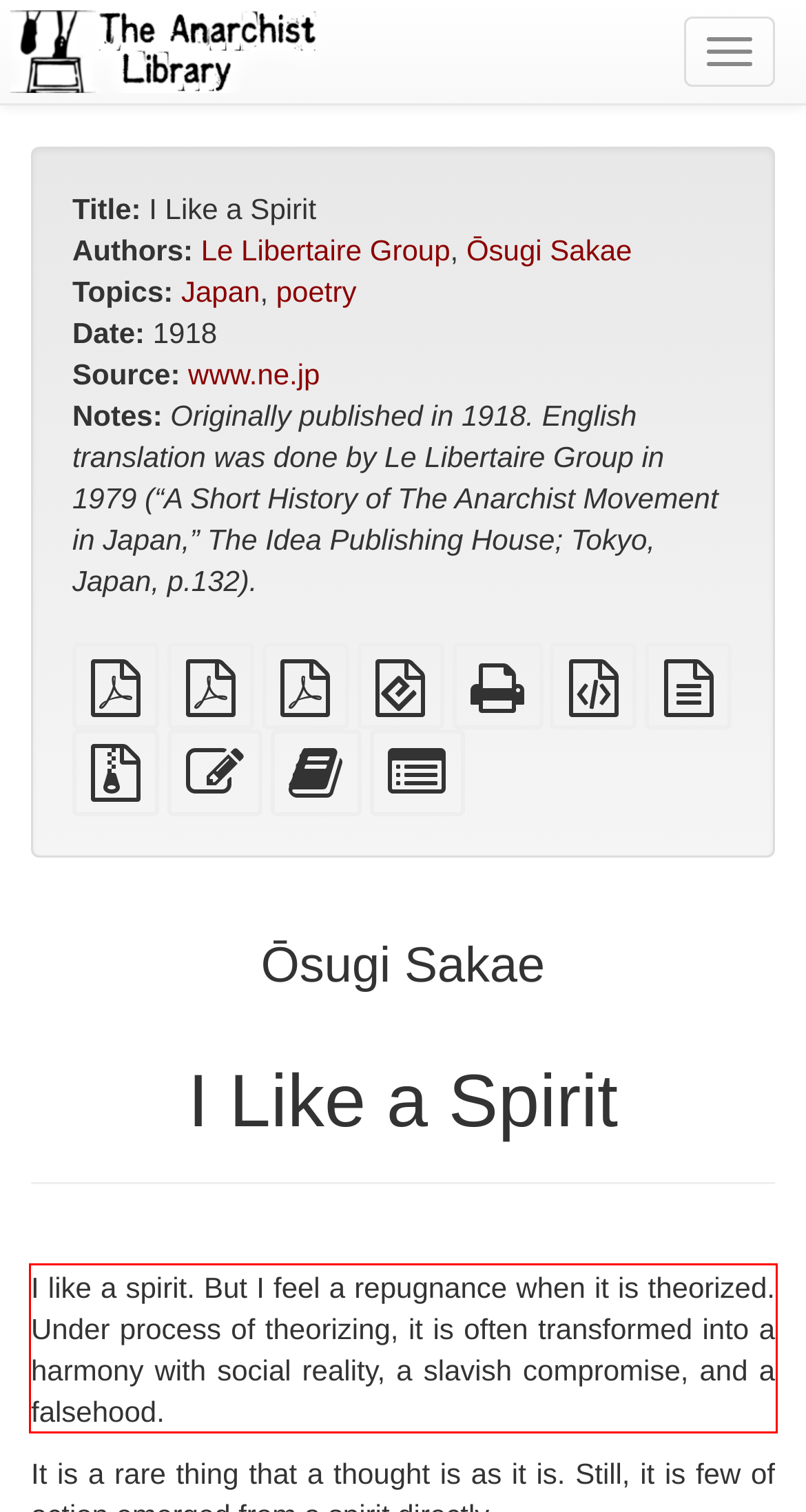Look at the provided screenshot of the webpage and perform OCR on the text within the red bounding box.

I like a spirit. But I feel a repugnance when it is theorized. Under process of theorizing, it is often transformed into a harmony with social reality, a slavish compromise, and a falsehood.